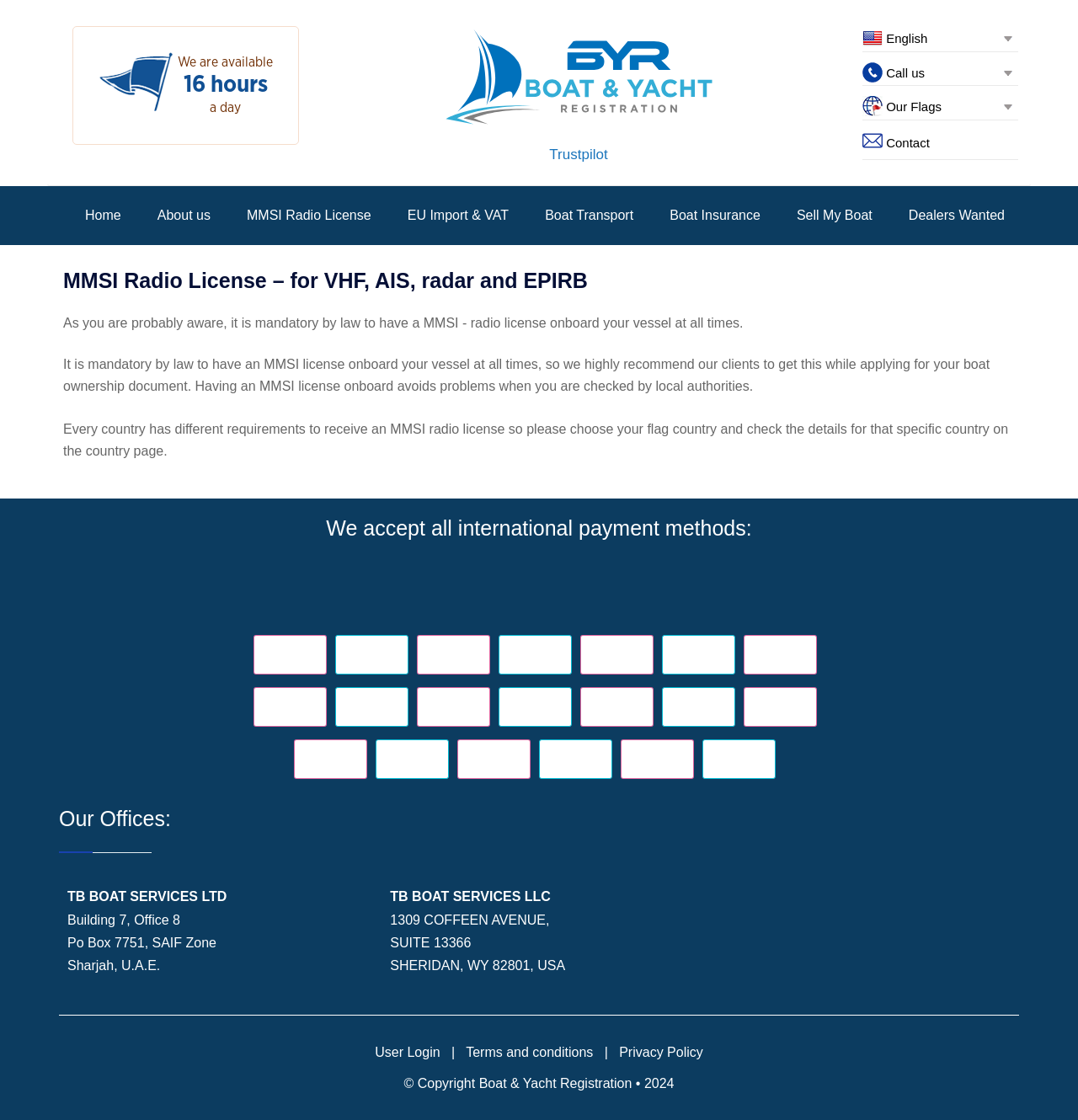Offer a meticulous caption that includes all visible features of the webpage.

This webpage is about MMSI Radio License and boat registration services. At the top, there is an image with the text "We are available 16 hours a day" and a heading with the same text. Below this, there is a link to "MMSI Radio Boat & Yacht Registration" with an accompanying image. To the right of this link, there are three language options: "English". 

On the left side of the page, there is a navigation menu with links to "Home", "About us", "MMSI Radio License", "EU Import & VAT", "Boat Transport", "Boat Insurance", "Sell My Boat", and "Dealers Wanted". 

The main content of the page starts with a heading "MMSI Radio License – for VHF, AIS, radar and EPIRB". Below this, there are three paragraphs of text explaining the importance of having an MMSI radio license onboard a vessel. The text also mentions that every country has different requirements to receive an MMSI radio license and advises users to choose their flag country and check the details for that specific country on the country page.

Following this, there is a heading "We accept all international payment methods:" with a list of 19 payment methods, including IDEAL, SOFORT, Bancontact, and Alipay, among others. 

Further down, there is a section titled "Our Offices:" with two office locations listed: one in Sharjah, U.A.E. and another in Sheridan, WY, USA. 

At the bottom of the page, there are links to "User Login", "Terms and conditions", and "Privacy Policy", as well as a copyright notice.